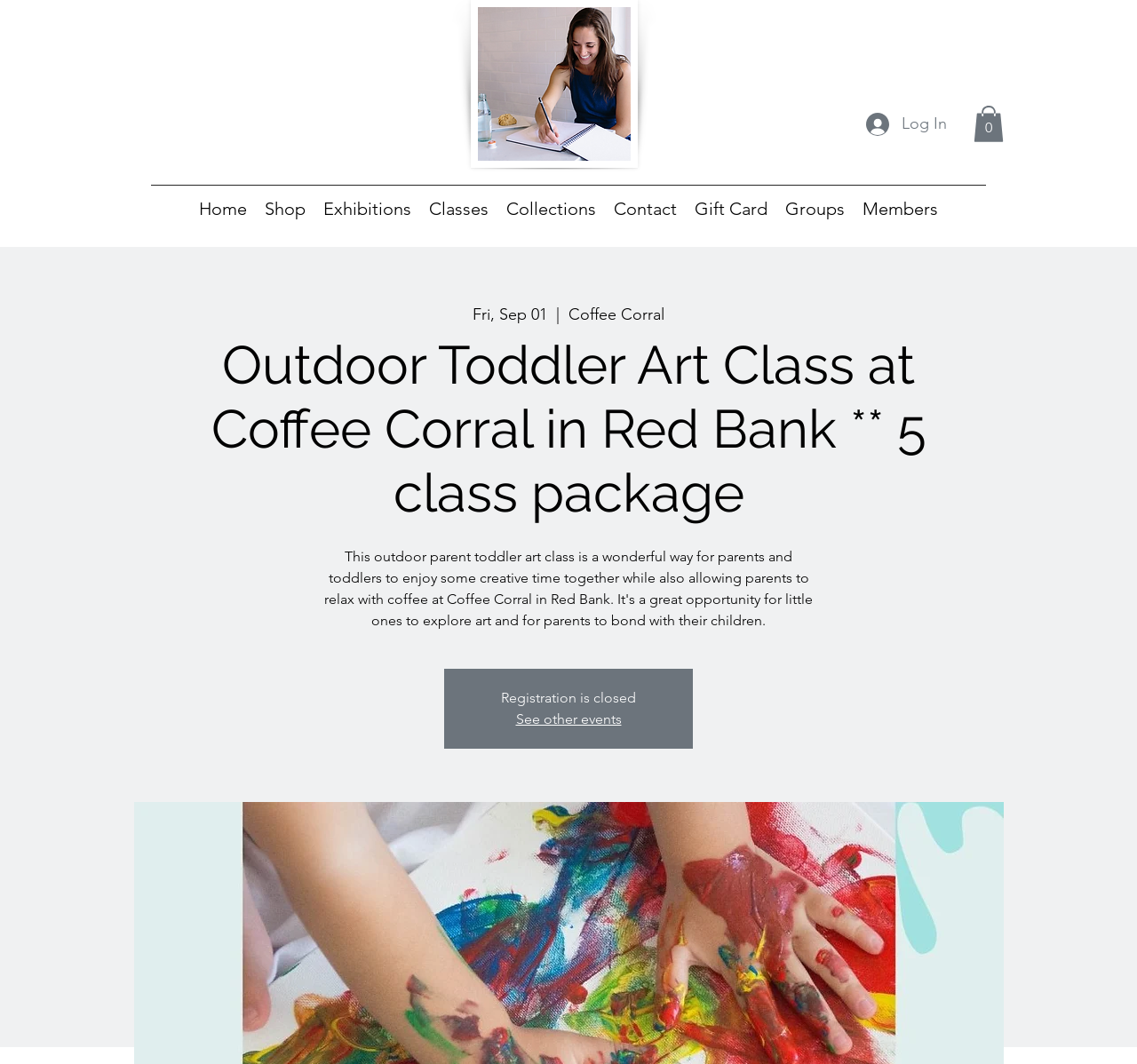Find the bounding box coordinates of the element's region that should be clicked in order to follow the given instruction: "Click the Twitter icon". The coordinates should consist of four float numbers between 0 and 1, i.e., [left, top, right, bottom].

None